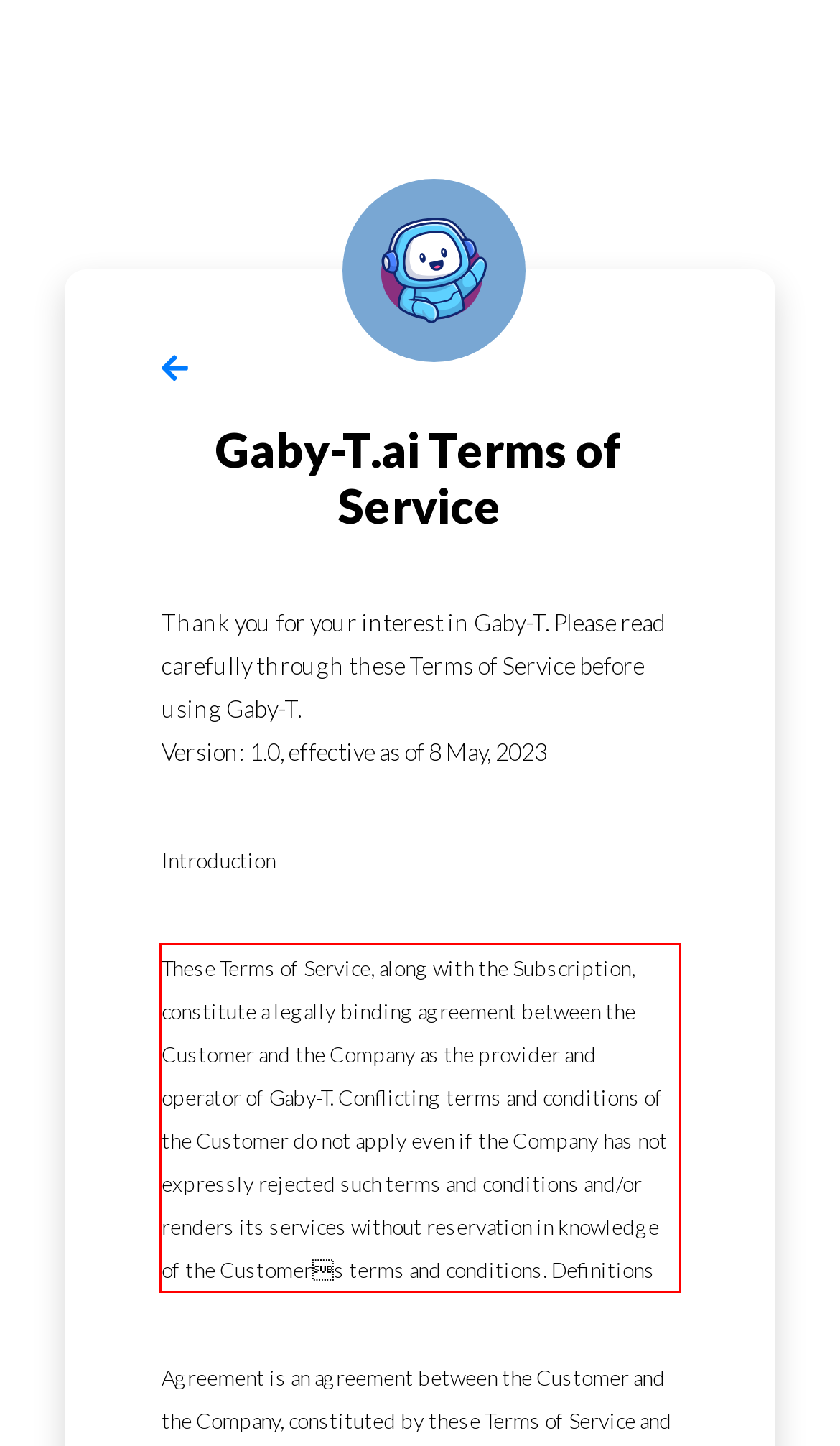Examine the screenshot of the webpage, locate the red bounding box, and perform OCR to extract the text contained within it.

These Terms of Service, along with the Subscription, constitute a legally binding agreement between the Customer and the Company as the provider and operator of Gaby-T. Conflicting terms and conditions of the Customer do not apply even if the Company has not expressly rejected such terms and conditions and/or renders its services without reservation in knowledge of the Customers terms and conditions. Definitions